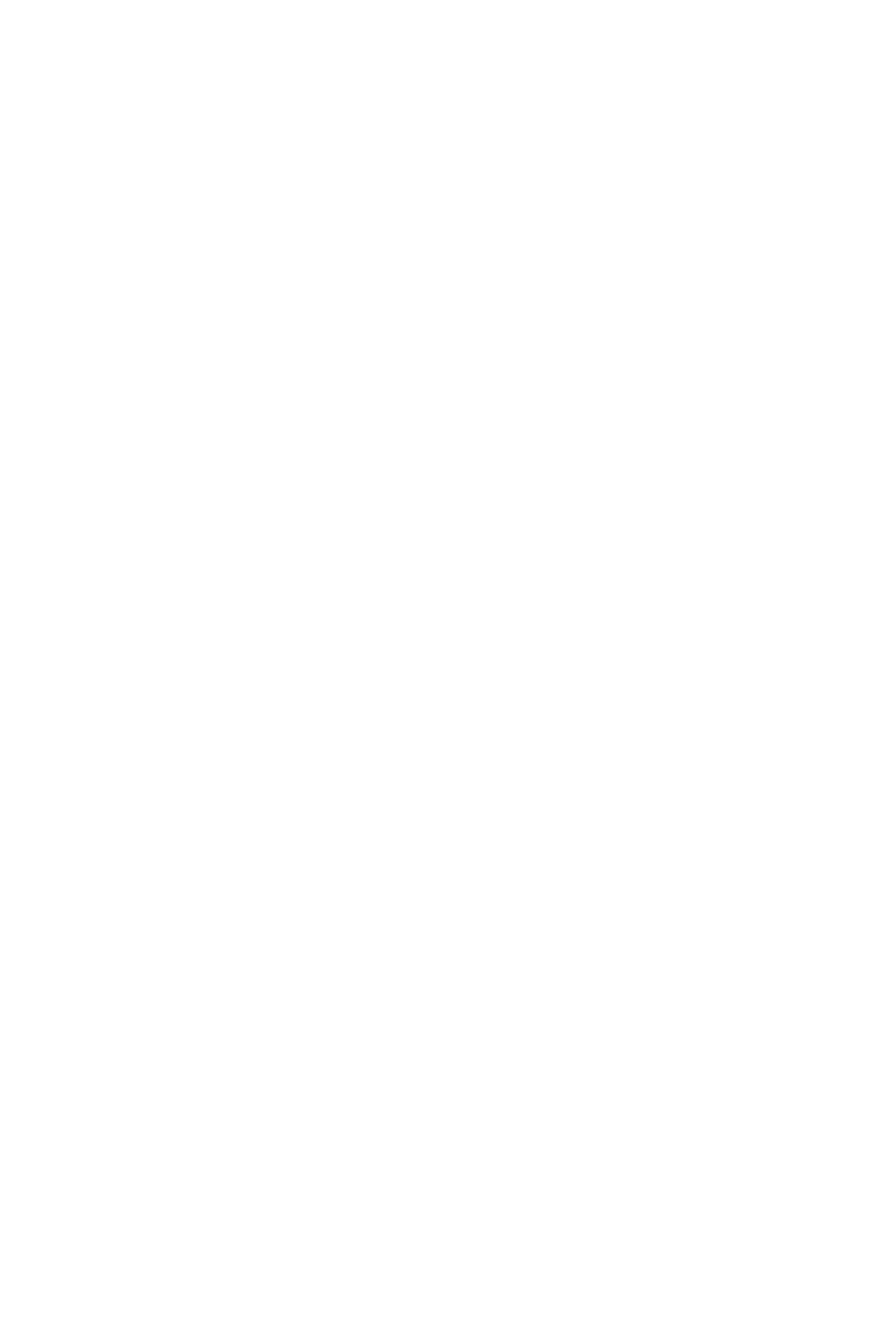Identify the bounding box coordinates of the area you need to click to perform the following instruction: "View Earthquake Solidarity Fund projects".

[0.025, 0.256, 0.325, 0.443]